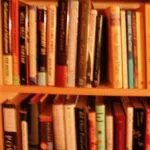Give a concise answer of one word or phrase to the question: 
Is the lighting in the scene warm?

Yes